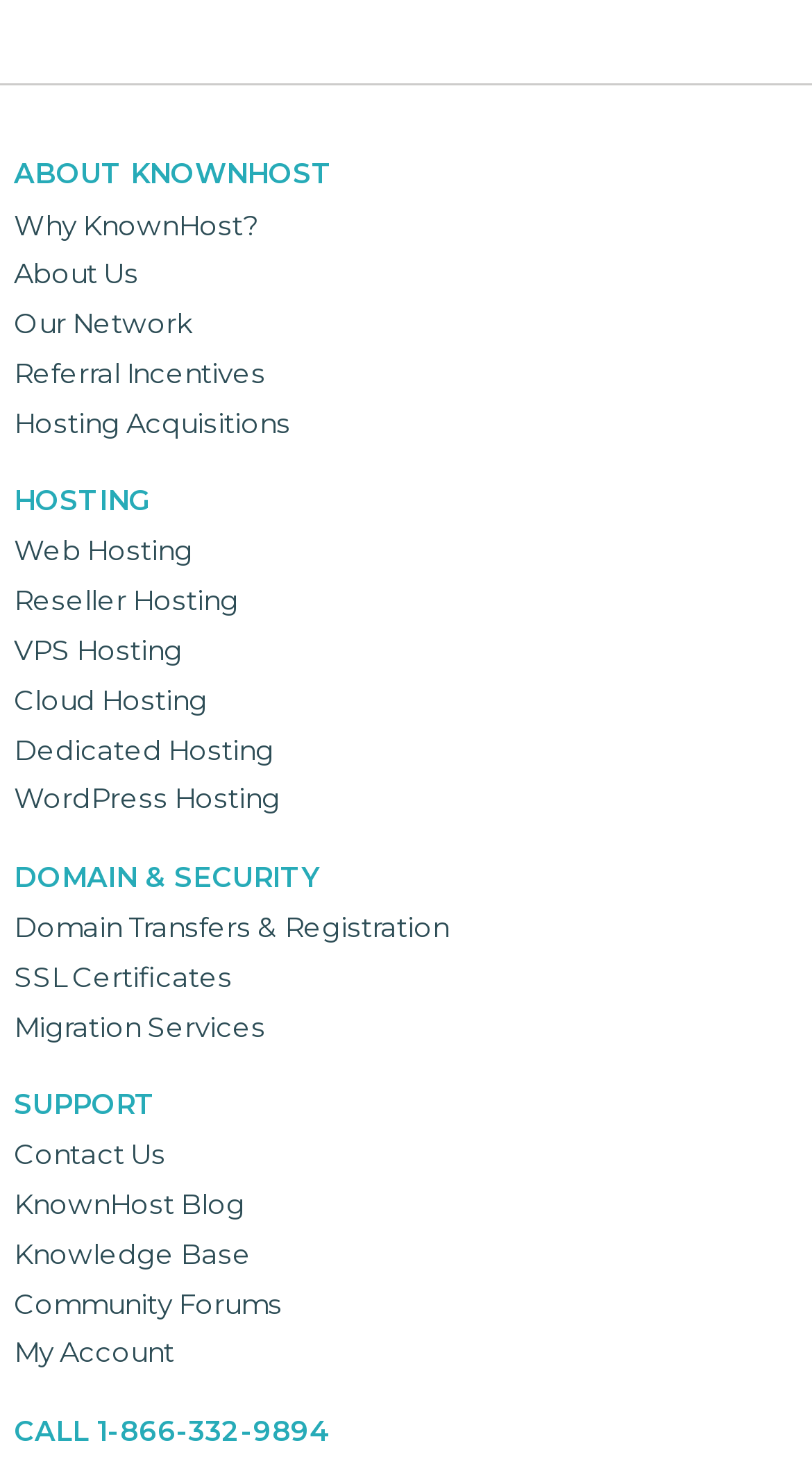Please identify the bounding box coordinates of the clickable element to fulfill the following instruction: "Learn about KnownHost". The coordinates should be four float numbers between 0 and 1, i.e., [left, top, right, bottom].

[0.017, 0.109, 0.983, 0.132]